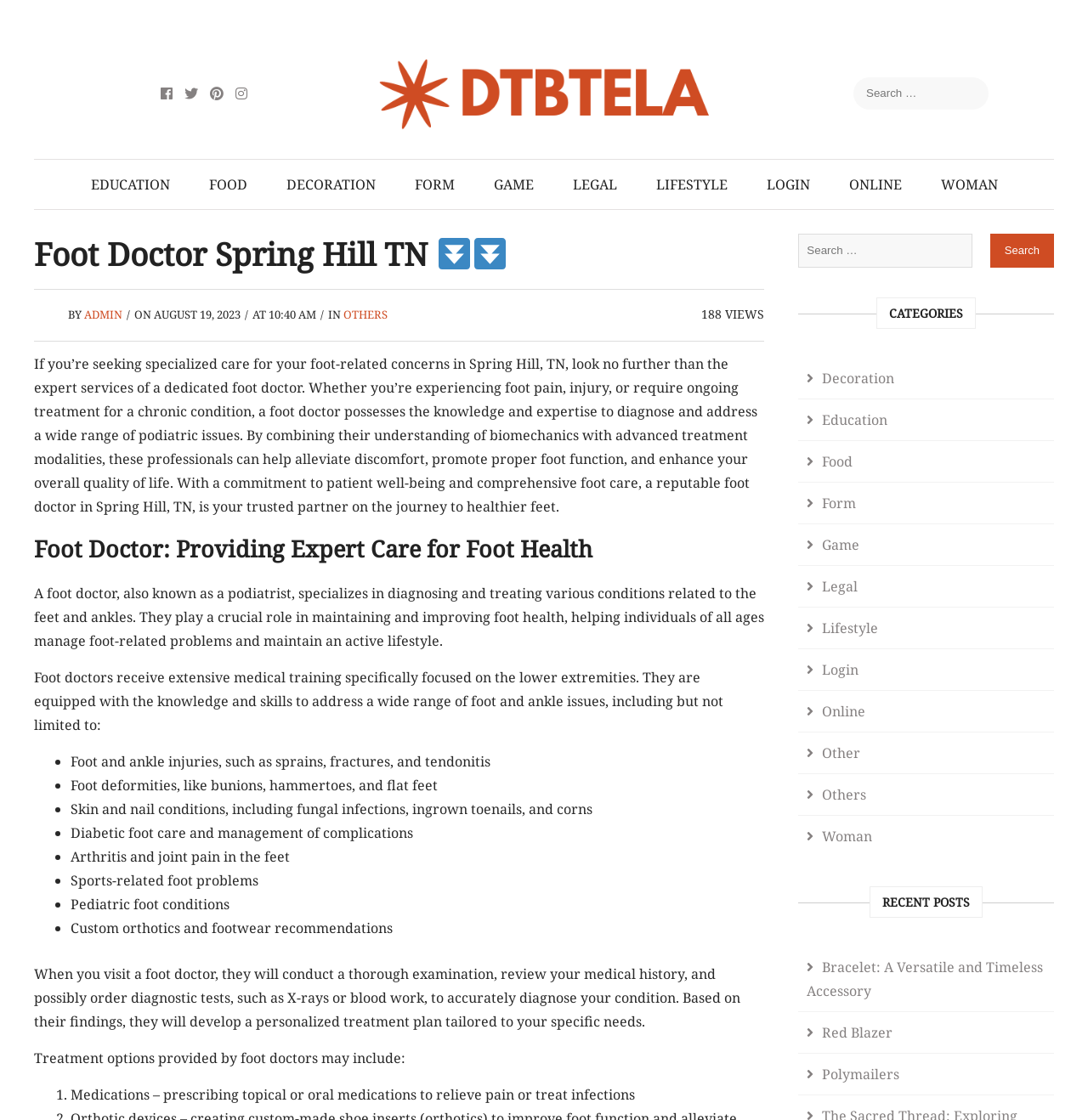What is the name of the category that includes 'Bracelet: A Versatile and Timeless Accessory'?
Based on the screenshot, answer the question with a single word or phrase.

Others